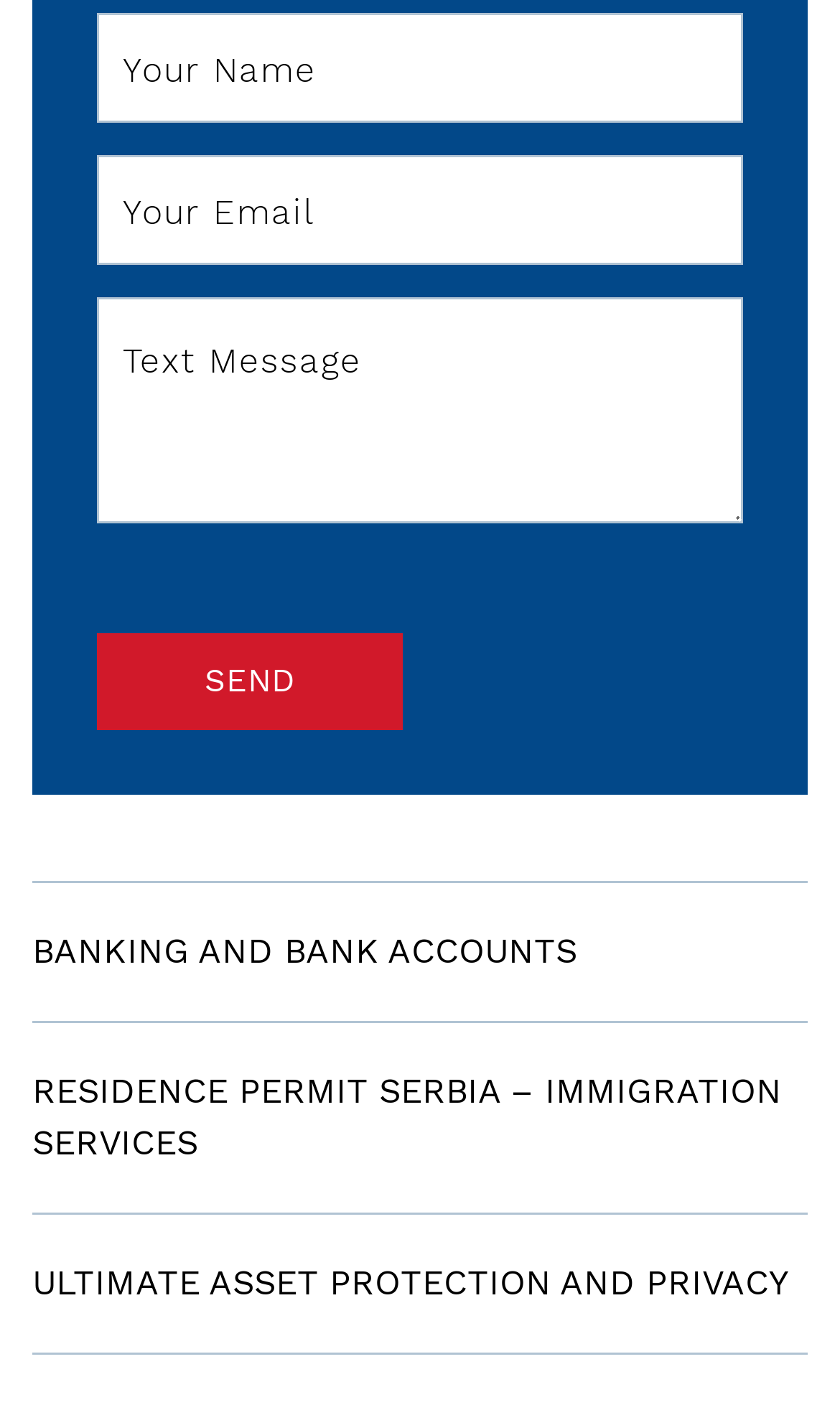Look at the image and answer the question in detail:
Is the 'Your Name' field required?

The 'Your Name' textbox element has a 'required' attribute set to True, which indicates that it is a required field.